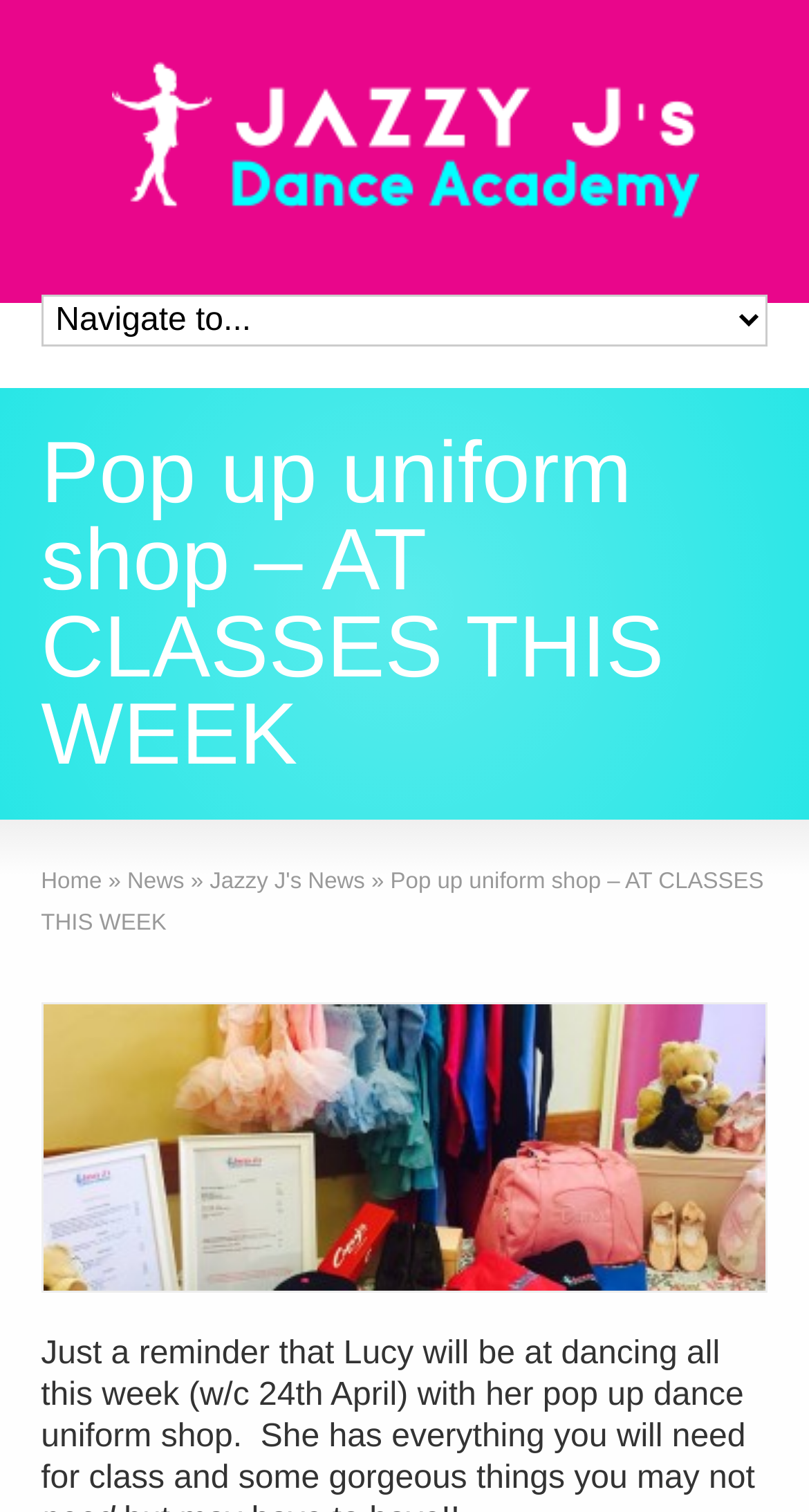What type of classes are mentioned on the webpage?
Use the information from the image to give a detailed answer to the question.

The webpage mentions children's dance classes in various locations, including York, Acomb, Bishopthorpe, Copmanthorpe, and Bilbrough.